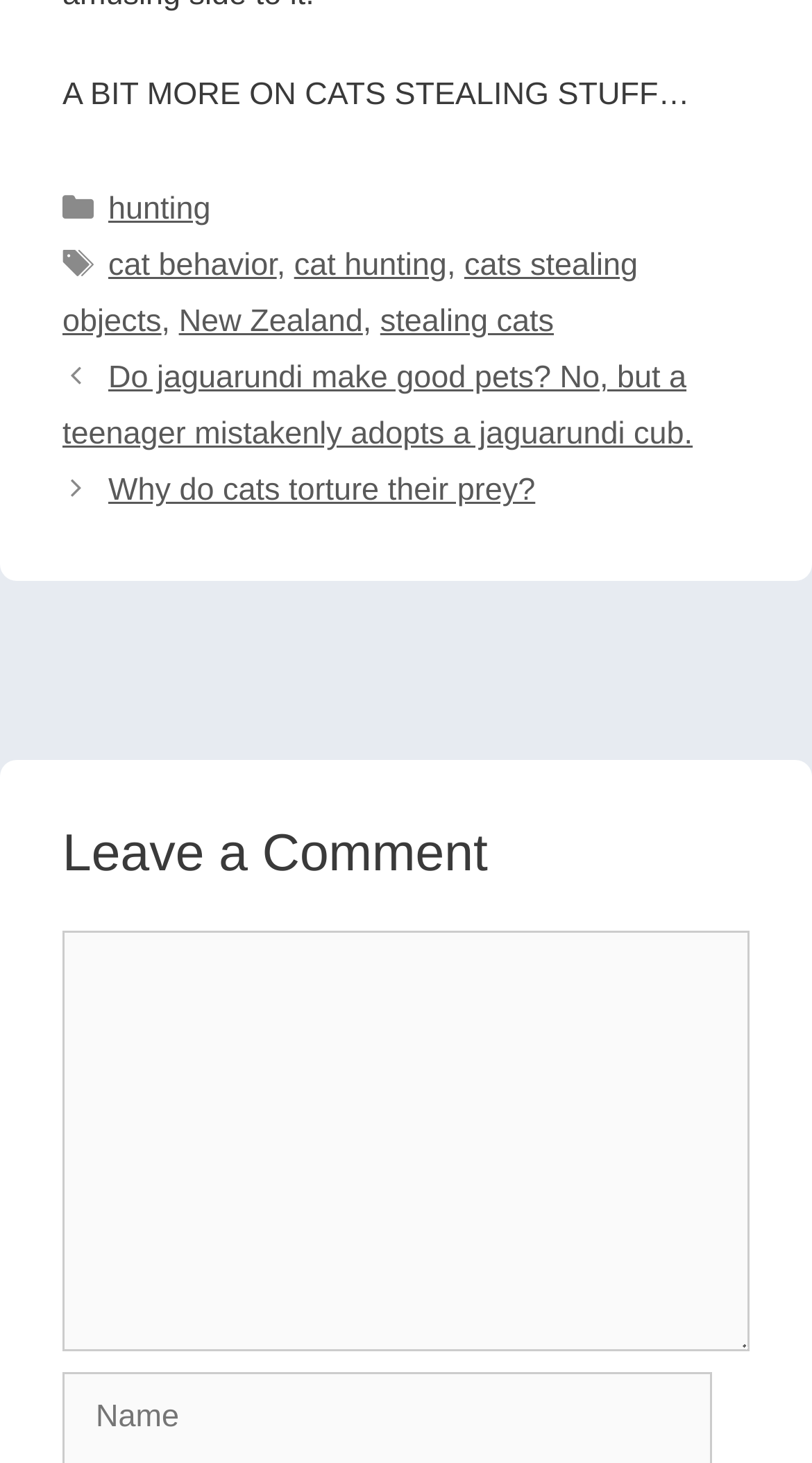Using the webpage screenshot and the element description cat hunting, determine the bounding box coordinates. Specify the coordinates in the format (top-left x, top-left y, bottom-right x, bottom-right y) with values ranging from 0 to 1.

[0.362, 0.17, 0.55, 0.194]